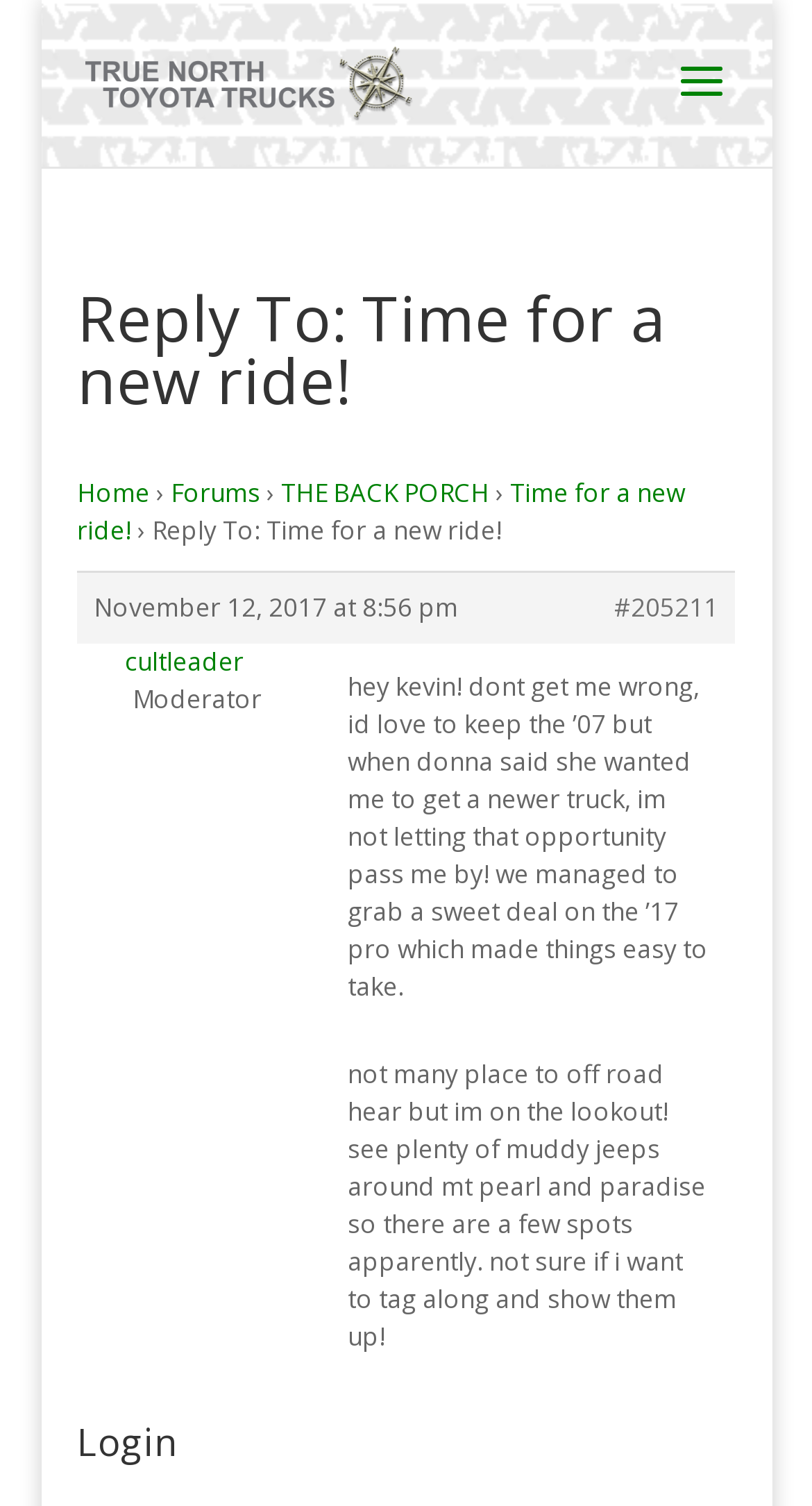What is the principal heading displayed on the webpage?

Reply To: Time for a new ride!